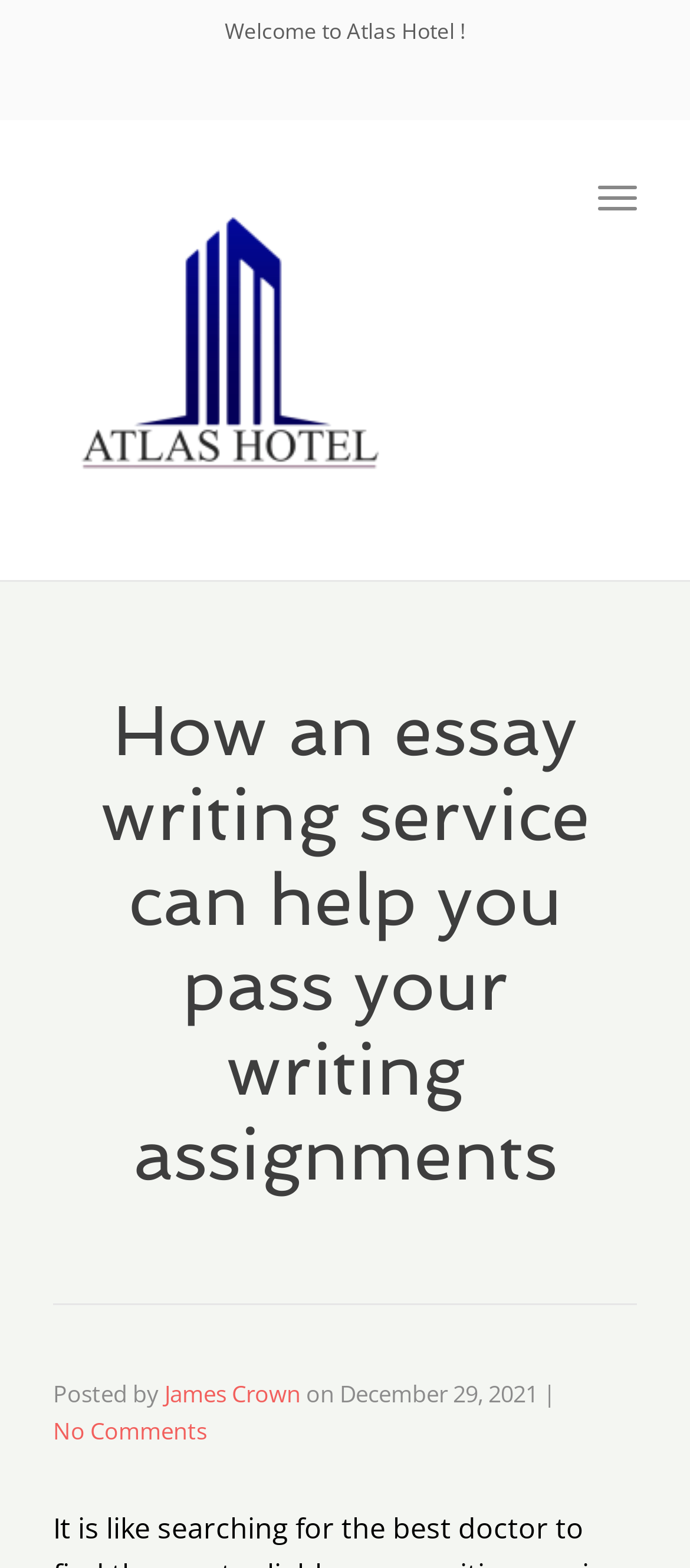Reply to the question with a single word or phrase:
When was the article published?

December 29, 2021